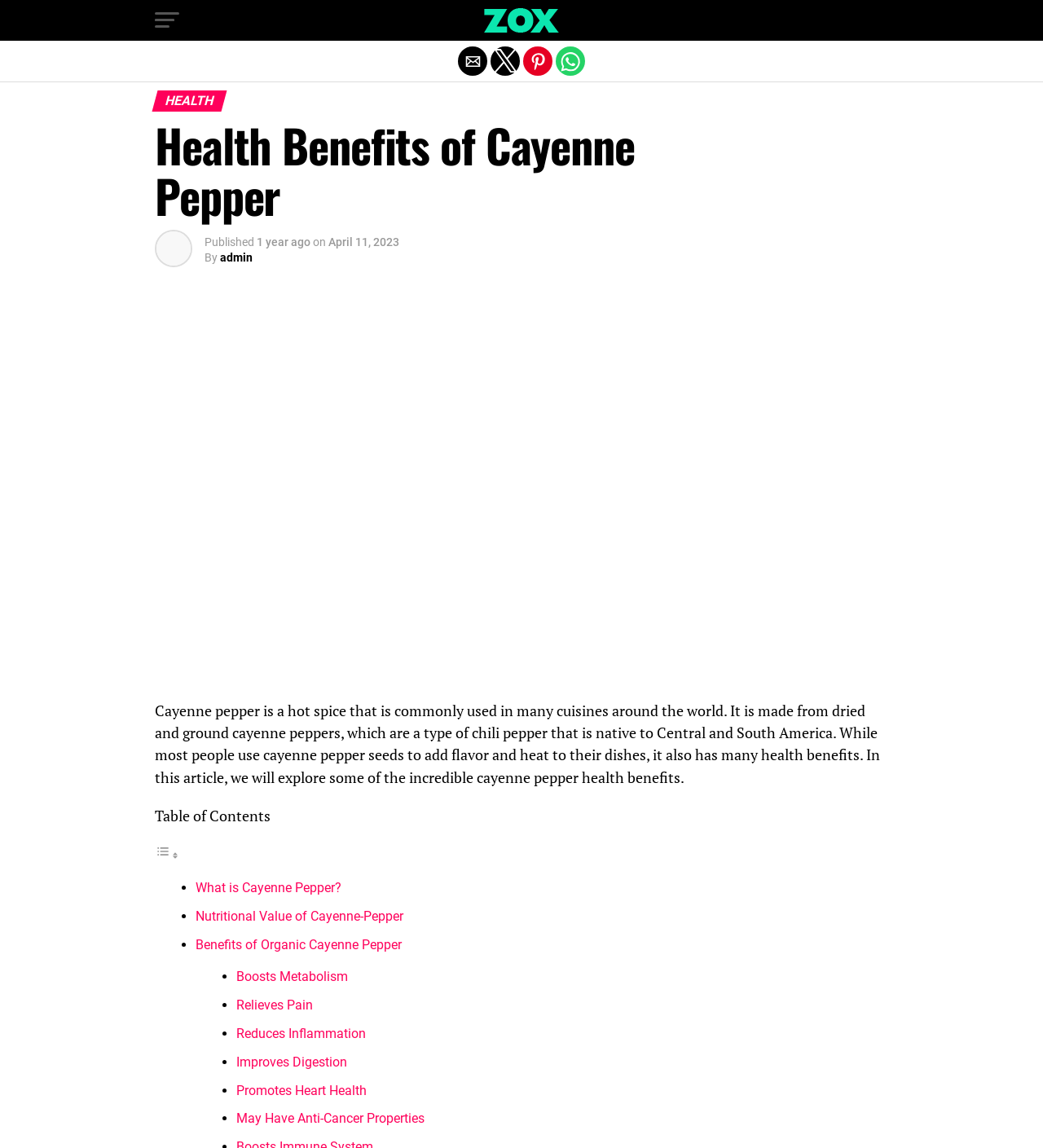Identify the bounding box of the HTML element described here: "Boosts Metabolism". Provide the coordinates as four float numbers between 0 and 1: [left, top, right, bottom].

[0.227, 0.844, 0.334, 0.858]